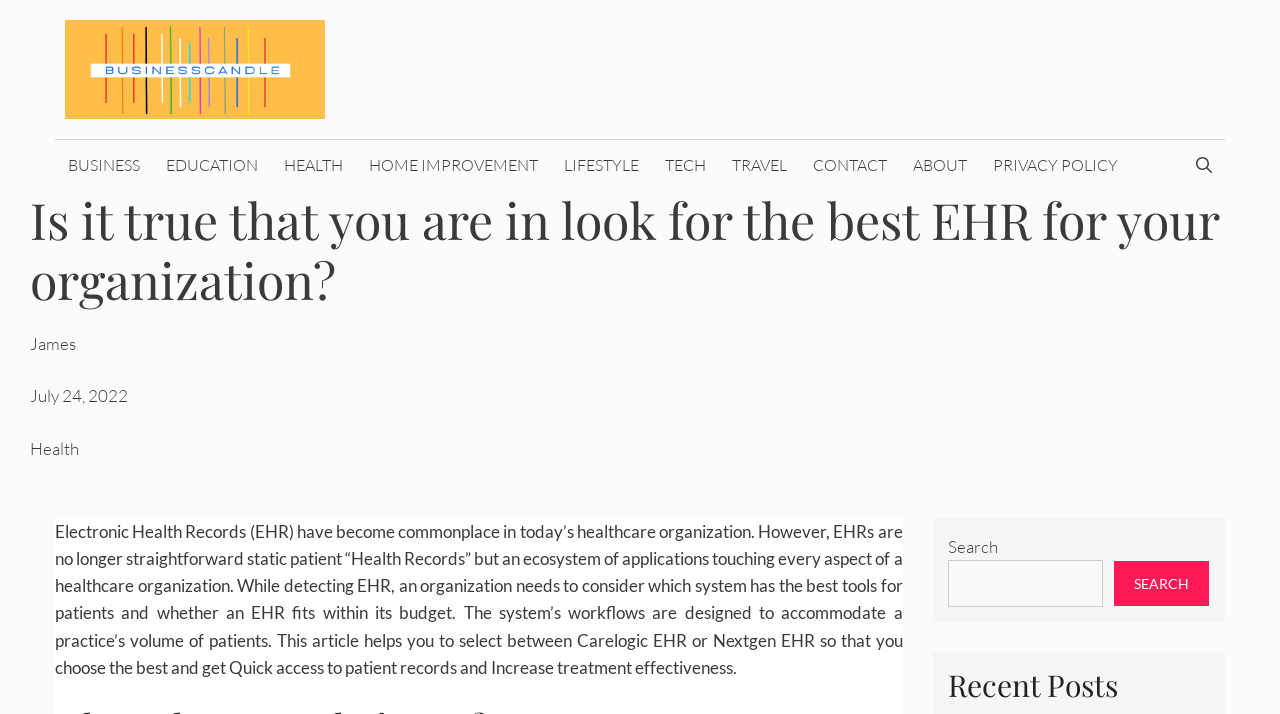Give a concise answer using only one word or phrase for this question:
What is the purpose of the search bar?

To search the website